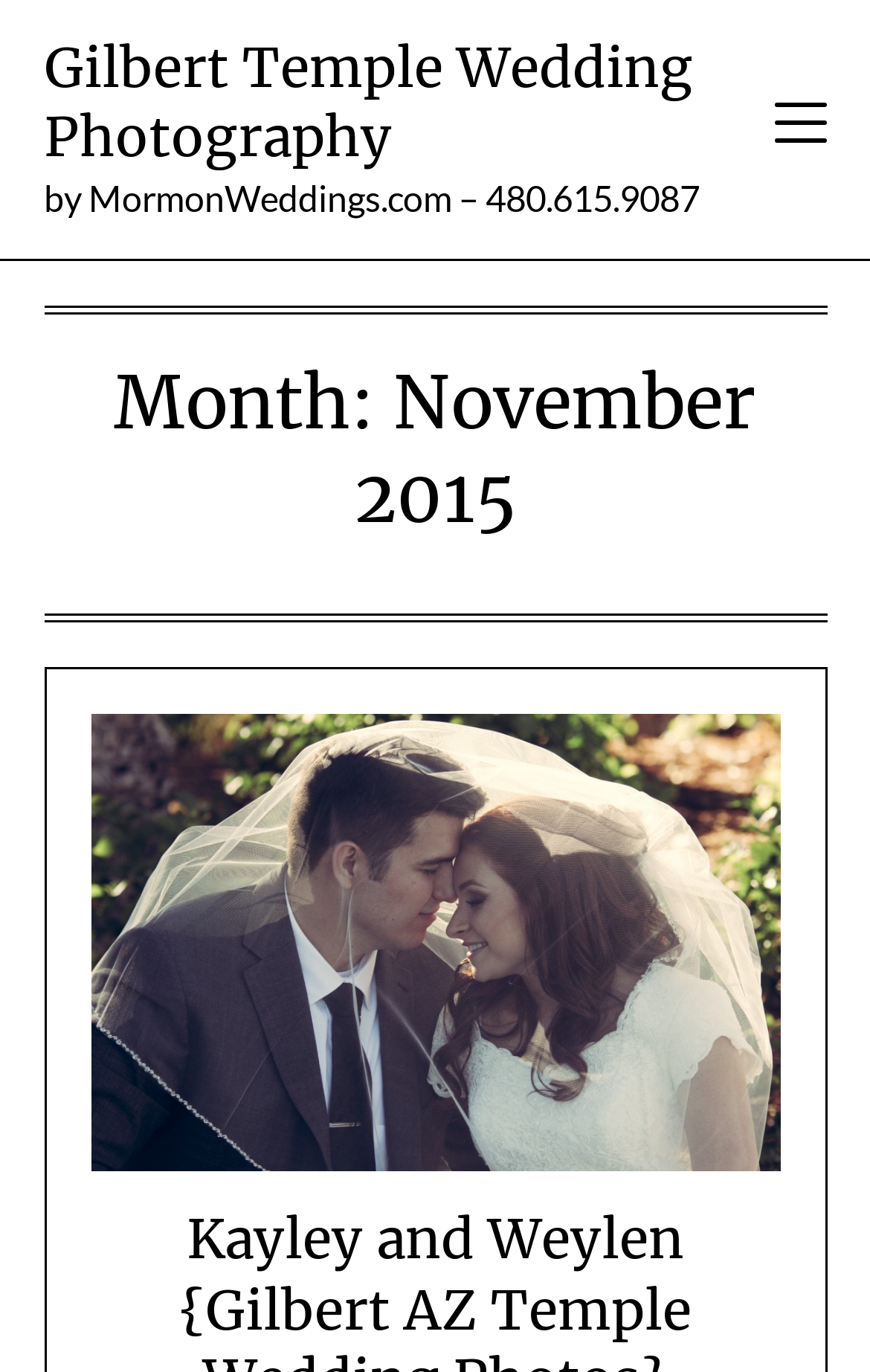What is the month of the wedding?
Using the information presented in the image, please offer a detailed response to the question.

The month of the wedding can be inferred from the heading 'Month: November 2015' which is a child element of the HeaderAsNonLandmark element.